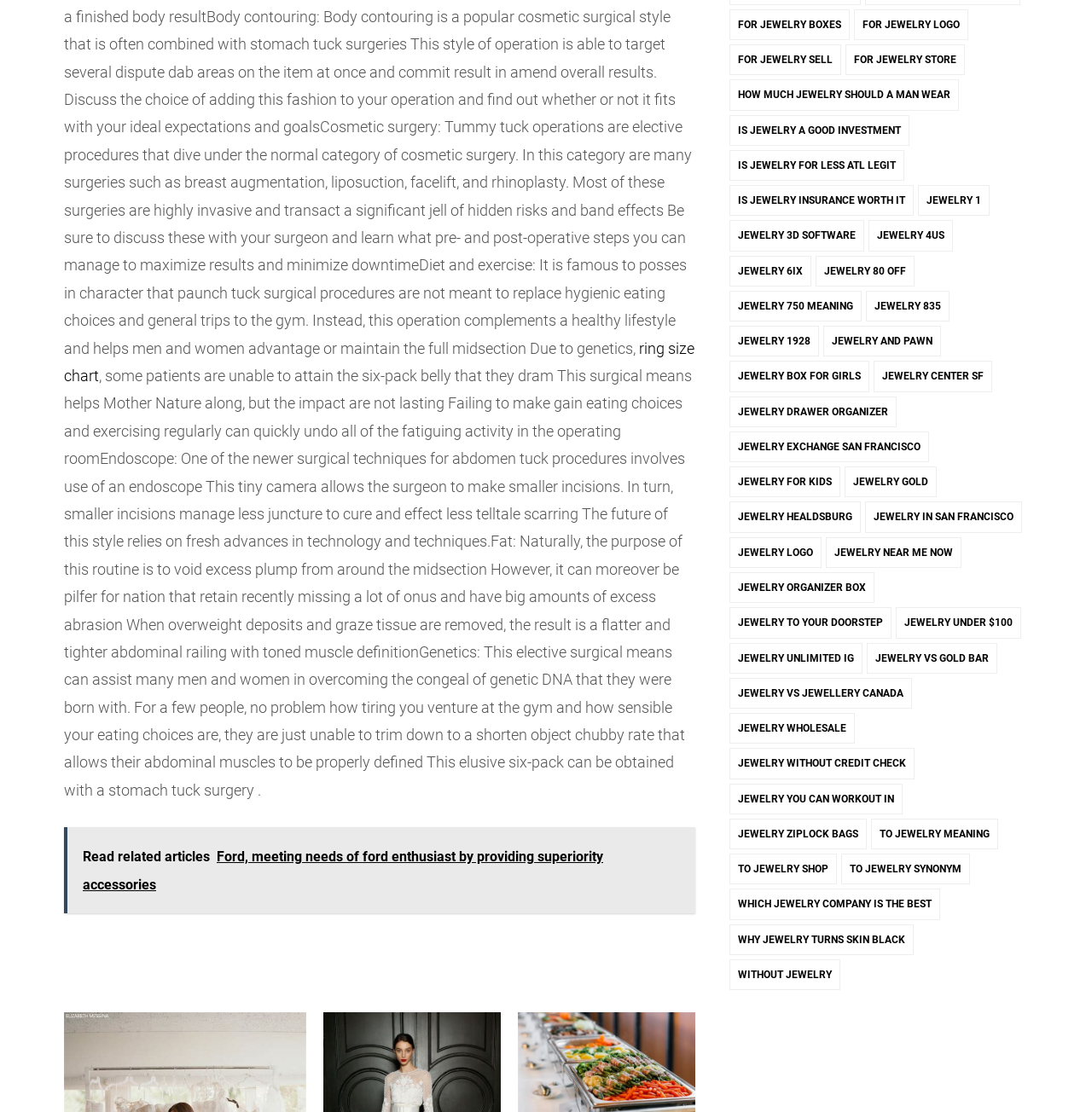What is the benefit of using an endoscope in abdomen tuck procedures?
Based on the image, answer the question with as much detail as possible.

The webpage states that using an endoscope in abdomen tuck procedures allows for smaller incisions, which in turn manage less juncture to cure and effect less telltale scarring.